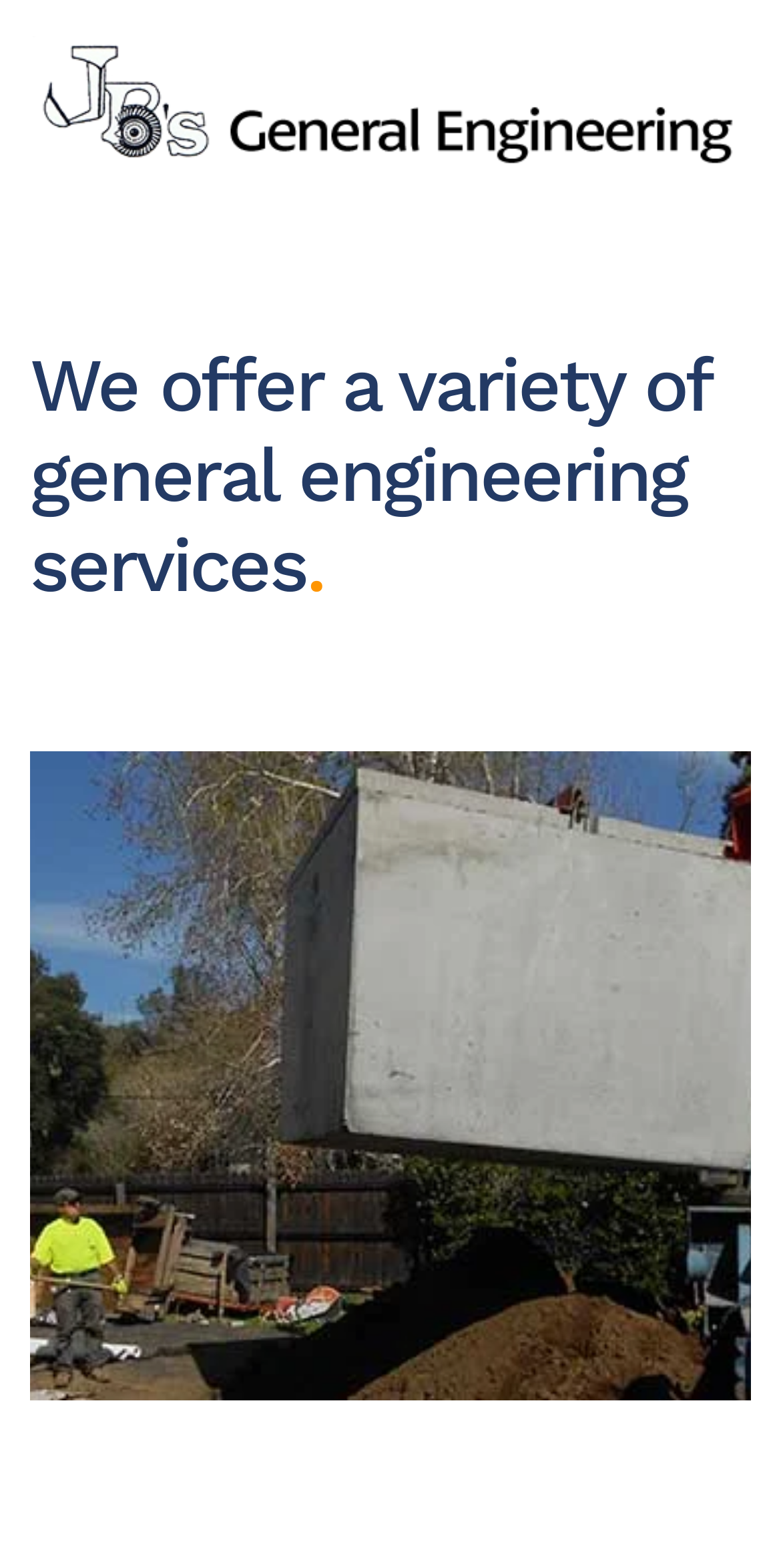Give a short answer to this question using one word or a phrase:
What is the logo of JB's General Engineering?

JB's General Engineering image